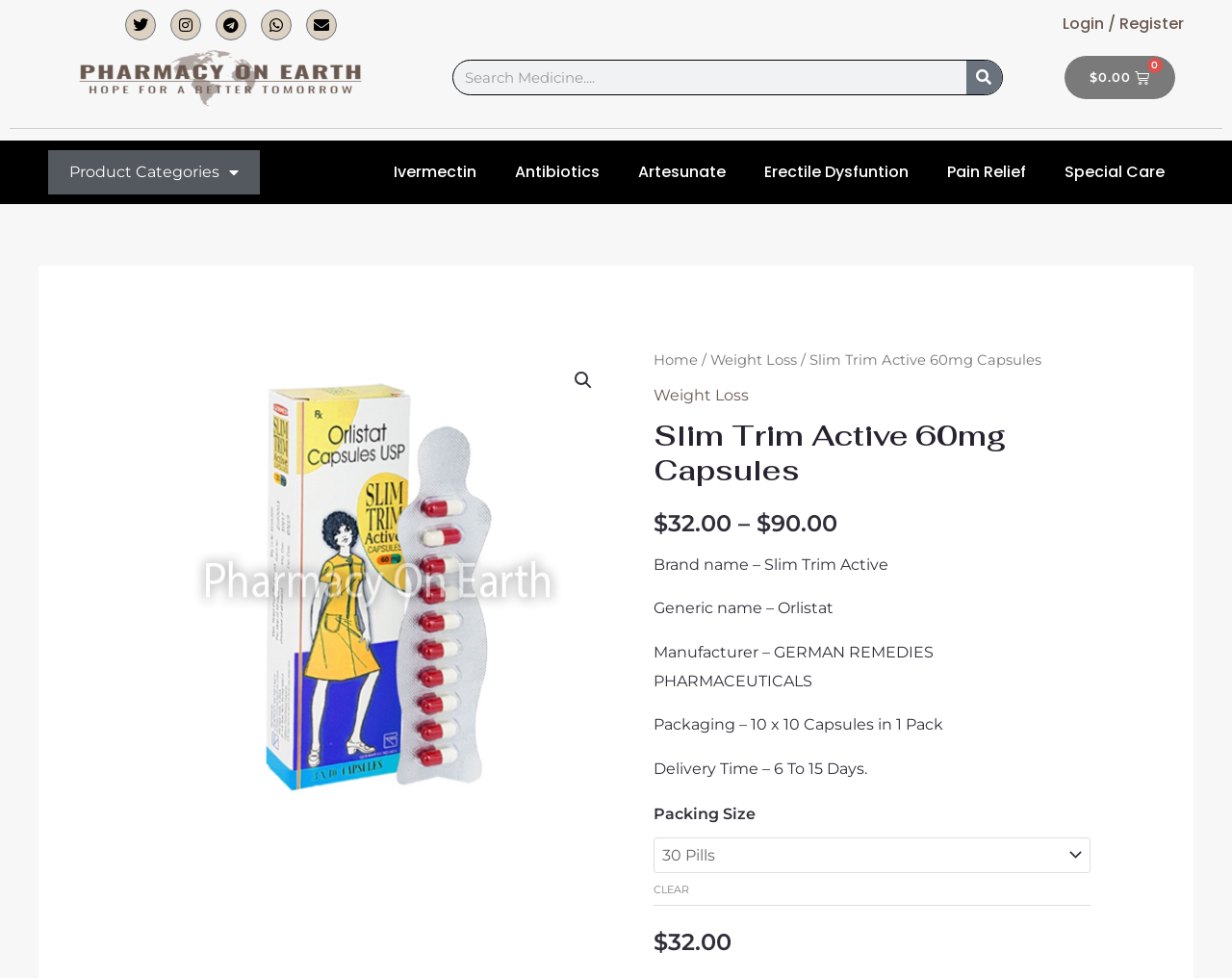What is the brand name of the product?
Can you offer a detailed and complete answer to this question?

I found the brand name by looking at the text on the webpage, specifically the section that describes the product details, where it says 'Brand name – Slim Trim Active'.